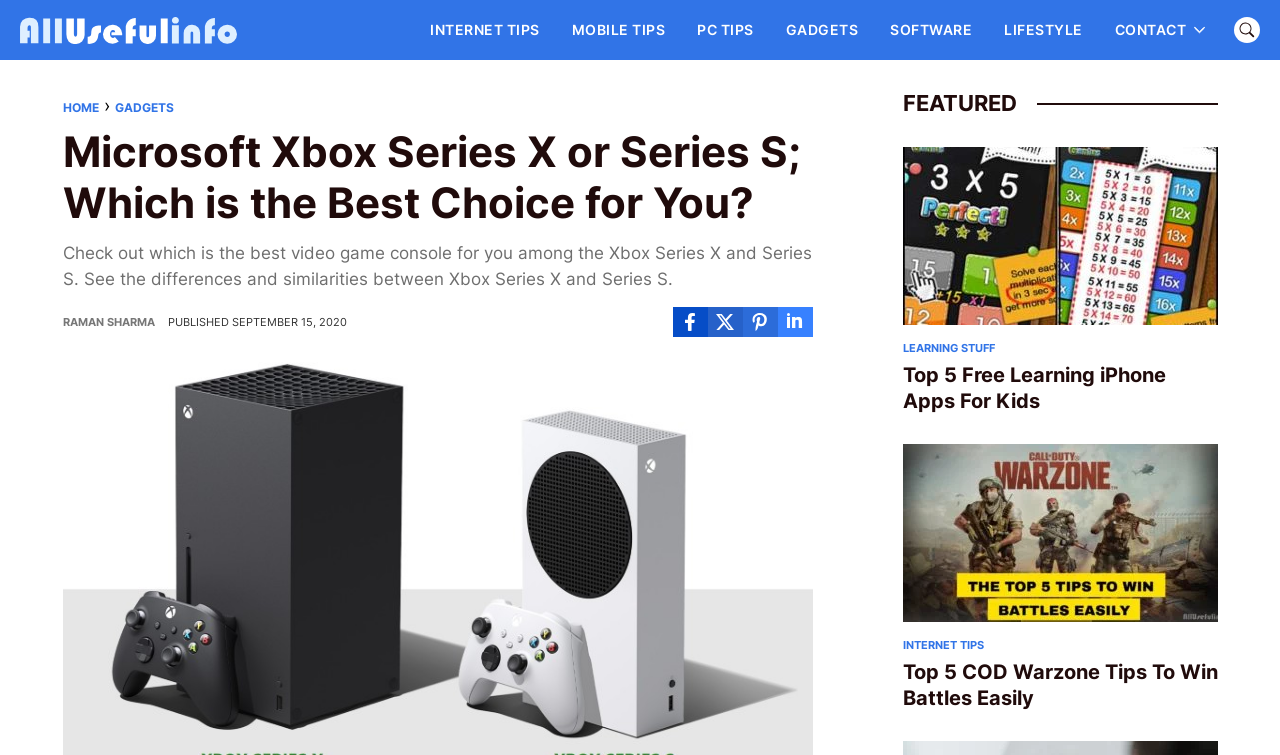Point out the bounding box coordinates of the section to click in order to follow this instruction: "Click on INTERNET TIPS".

[0.323, 0.016, 0.434, 0.064]